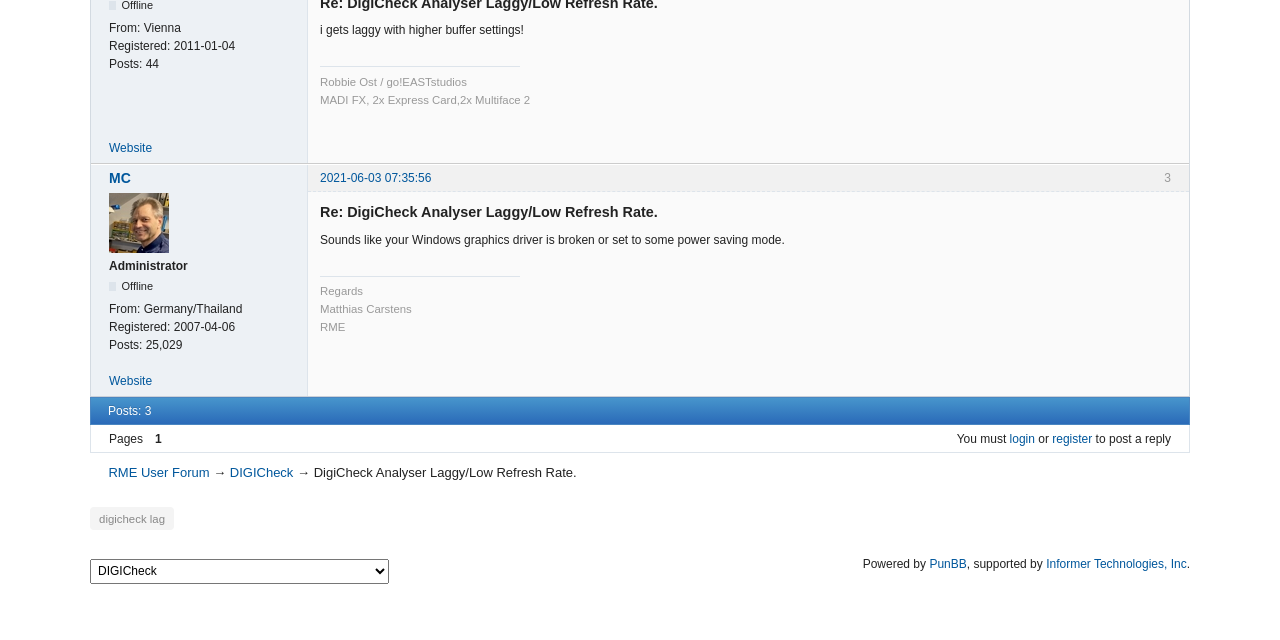Identify the bounding box coordinates for the UI element described as: "digicheck lag".

[0.07, 0.792, 0.136, 0.828]